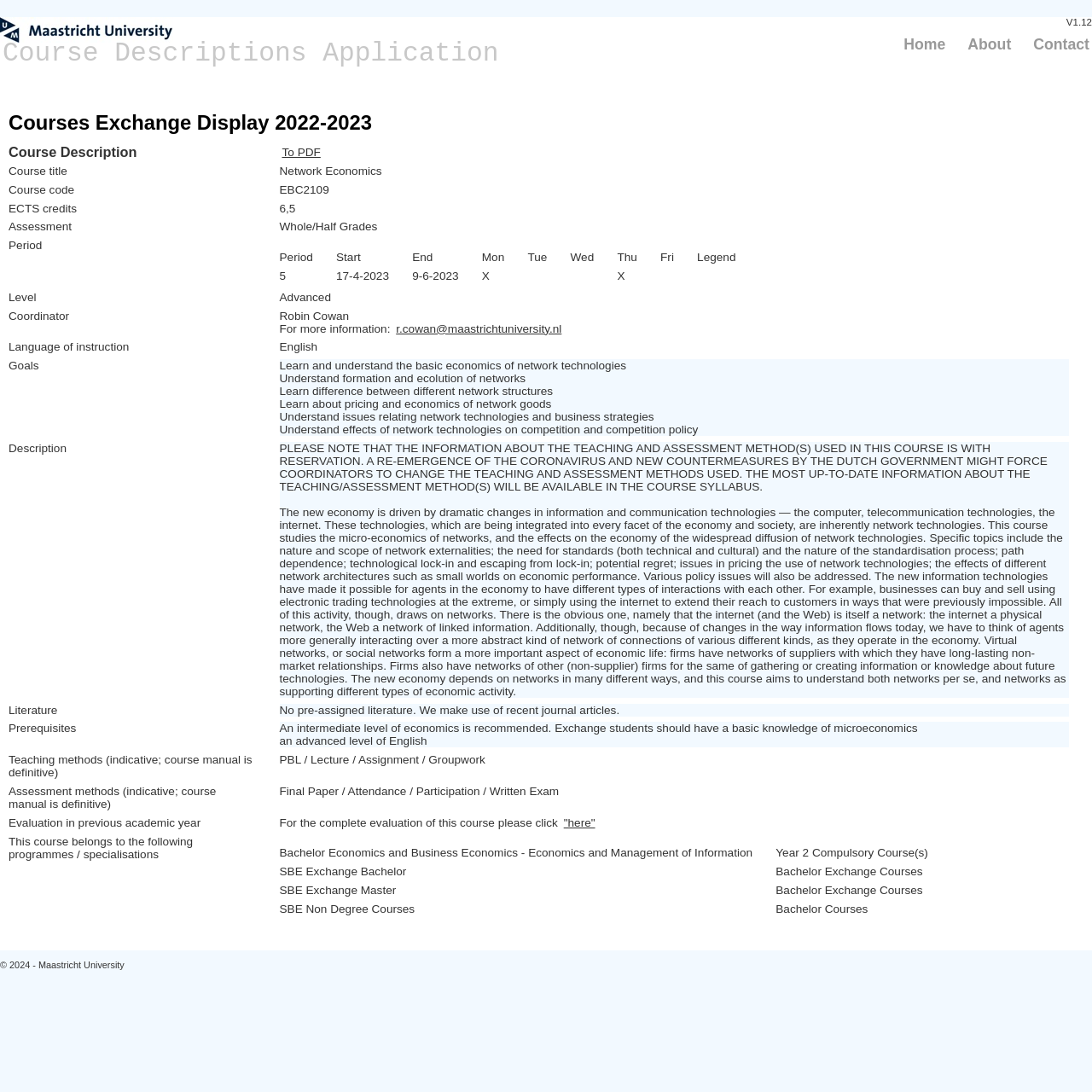Please study the image and answer the question comprehensively:
What is the course title?

The course title can be found in the table cell with the text 'Course title' which is in the second row of the table. The corresponding value in the adjacent cell is 'Network Economics'.